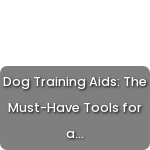Describe the image thoroughly.

This image is associated with a link titled "Dog Training Aids: The Must-Have Tools for a..." which suggests that it is part of content focused on essential tools and accessories for training dogs effectively. The caption reflects an informative approach, likely aimed at pet owners seeking guidance on the best products to enhance their training efforts. The design of the image features a prominent title indicating its relevance to dog training, emphasizing its importance to readers interested in optimizing their training practices.